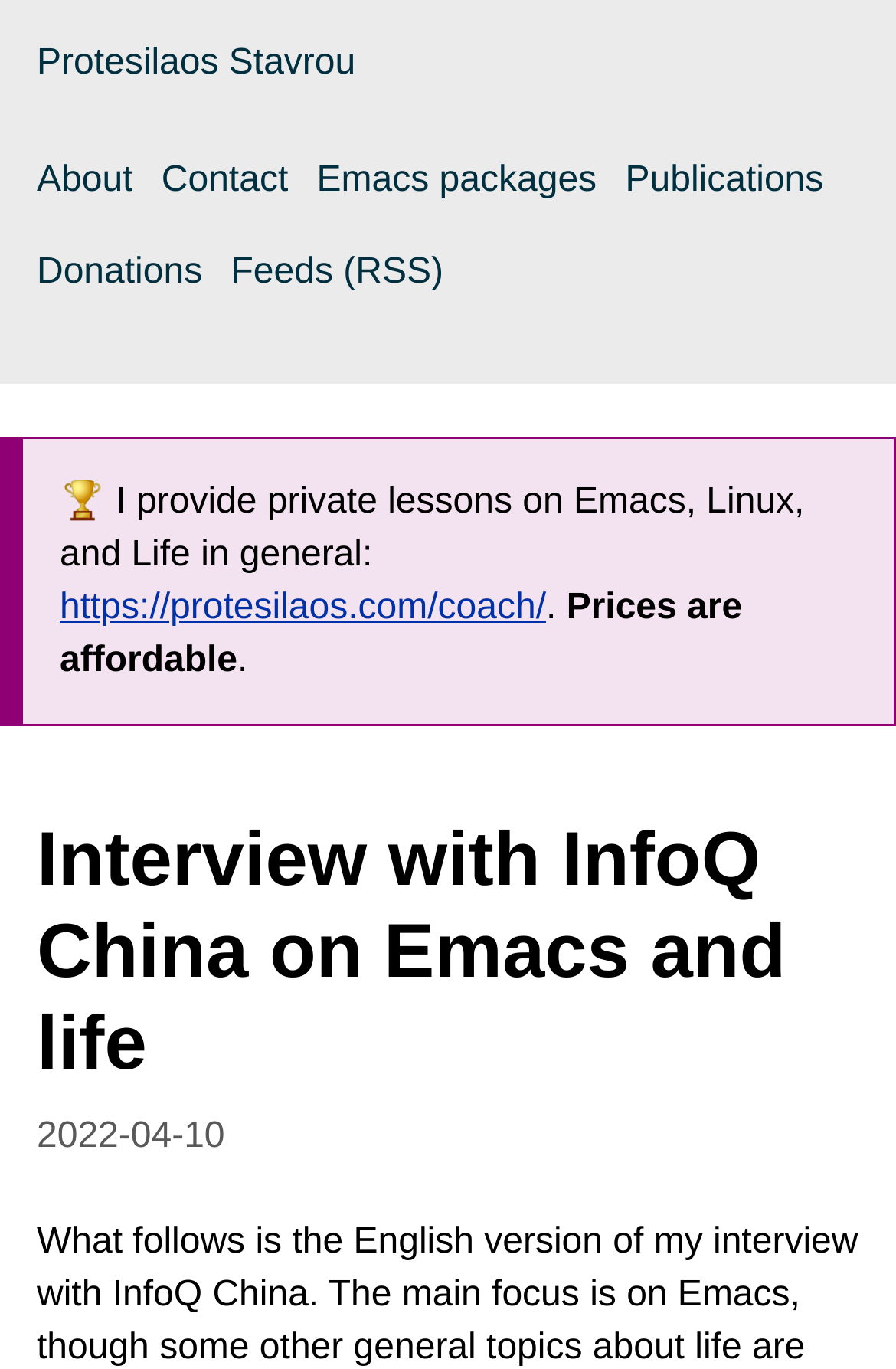Locate the UI element described as follows: "Leave a Comment". Return the bounding box coordinates as four float numbers between 0 and 1 in the order [left, top, right, bottom].

None